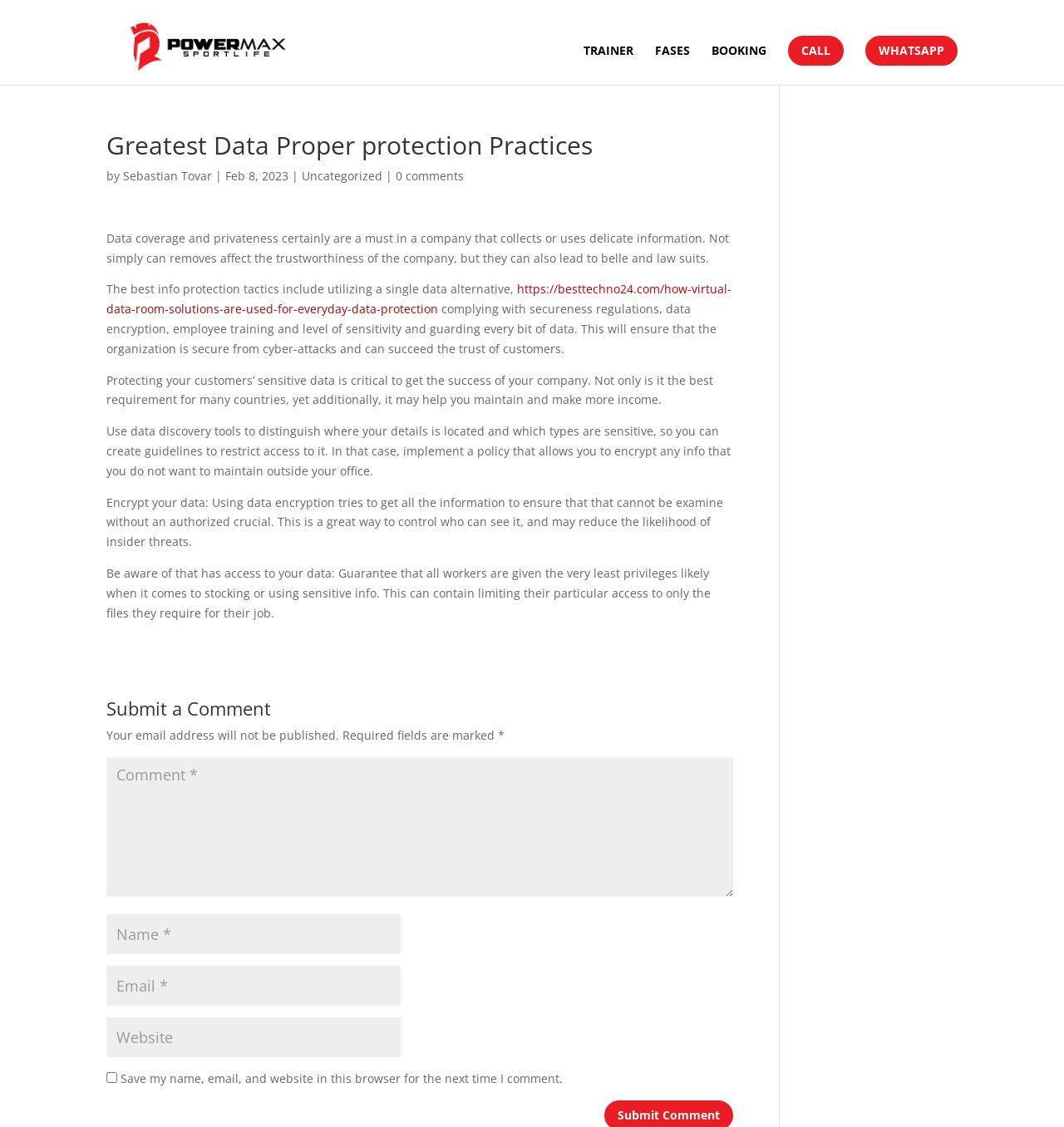Give an extensive and precise description of the webpage.

The webpage is about "Greatest Data Proper protection Practices" and is provided by PowerMax SportLife. At the top left, there is a logo of PowerMax SportLife, accompanied by a link to the organization's website. 

Below the logo, there are several navigation links, including "TRAINER", "FASES", "BOOKING", "CALL E", and "WHATSAPP E", which are aligned horizontally and take up a significant portion of the top section of the page.

The main content of the webpage is divided into several sections. The first section is a heading that reads "Greatest Data Proper protection Practices", followed by the author's name, "Sebastian Tovar", and the date "Feb 8, 2023". 

Below the heading, there is a paragraph of text that discusses the importance of data protection and privacy in companies that collect or use sensitive information. The text is followed by a link to an external article about virtual data room solutions for everyday data protection.

The next section consists of several paragraphs that provide tips and best practices for protecting customer data, including using data discovery tools, encrypting data, and limiting access to sensitive information.

At the bottom of the page, there is a section for submitting a comment, which includes a heading "Submit a Comment", followed by a text box for the comment, and fields for the user's name, email, and website. There is also a checkbox to save the user's information for future comments.